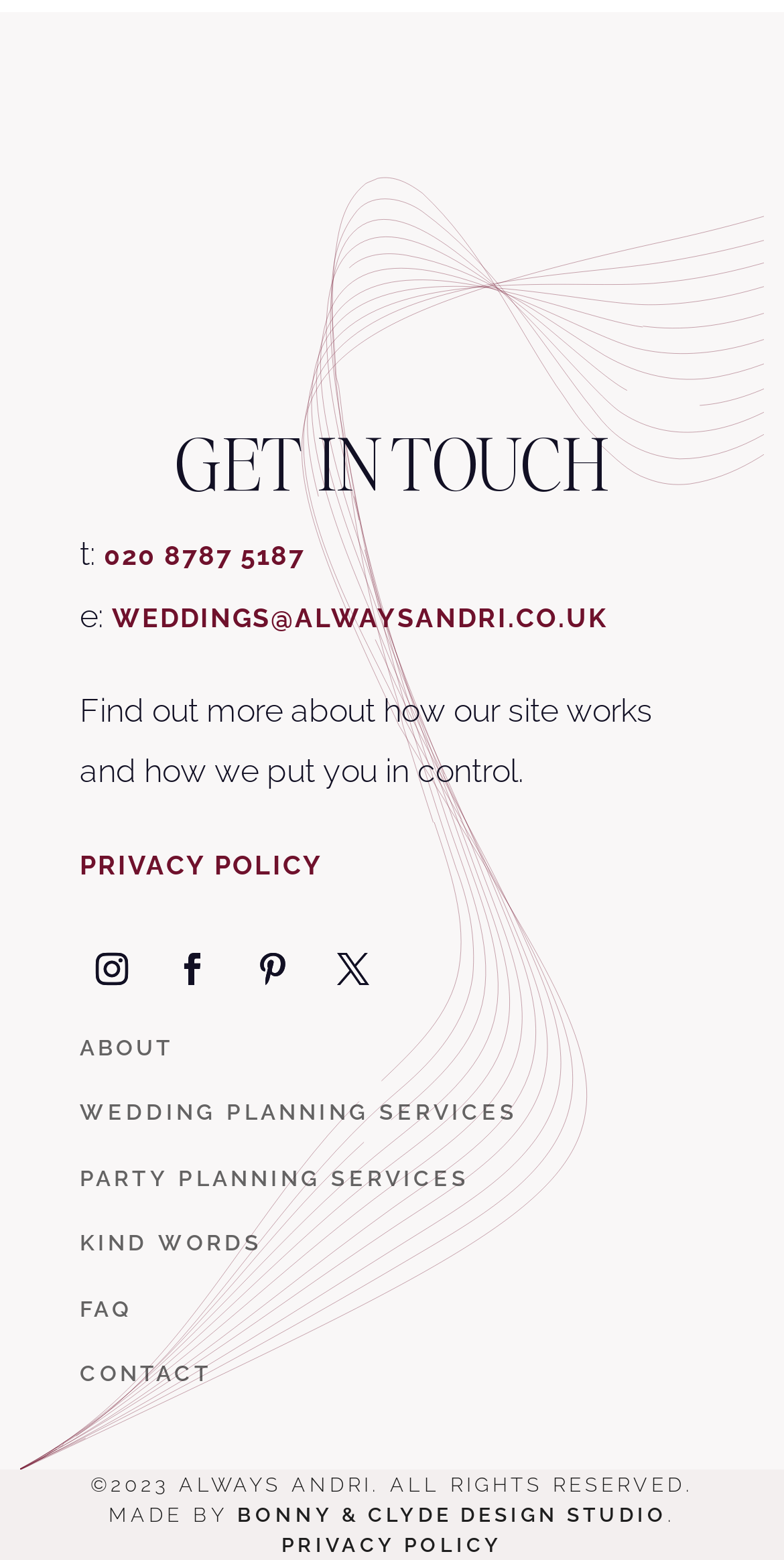How many navigation links are there?
Look at the image and answer the question with a single word or phrase.

7